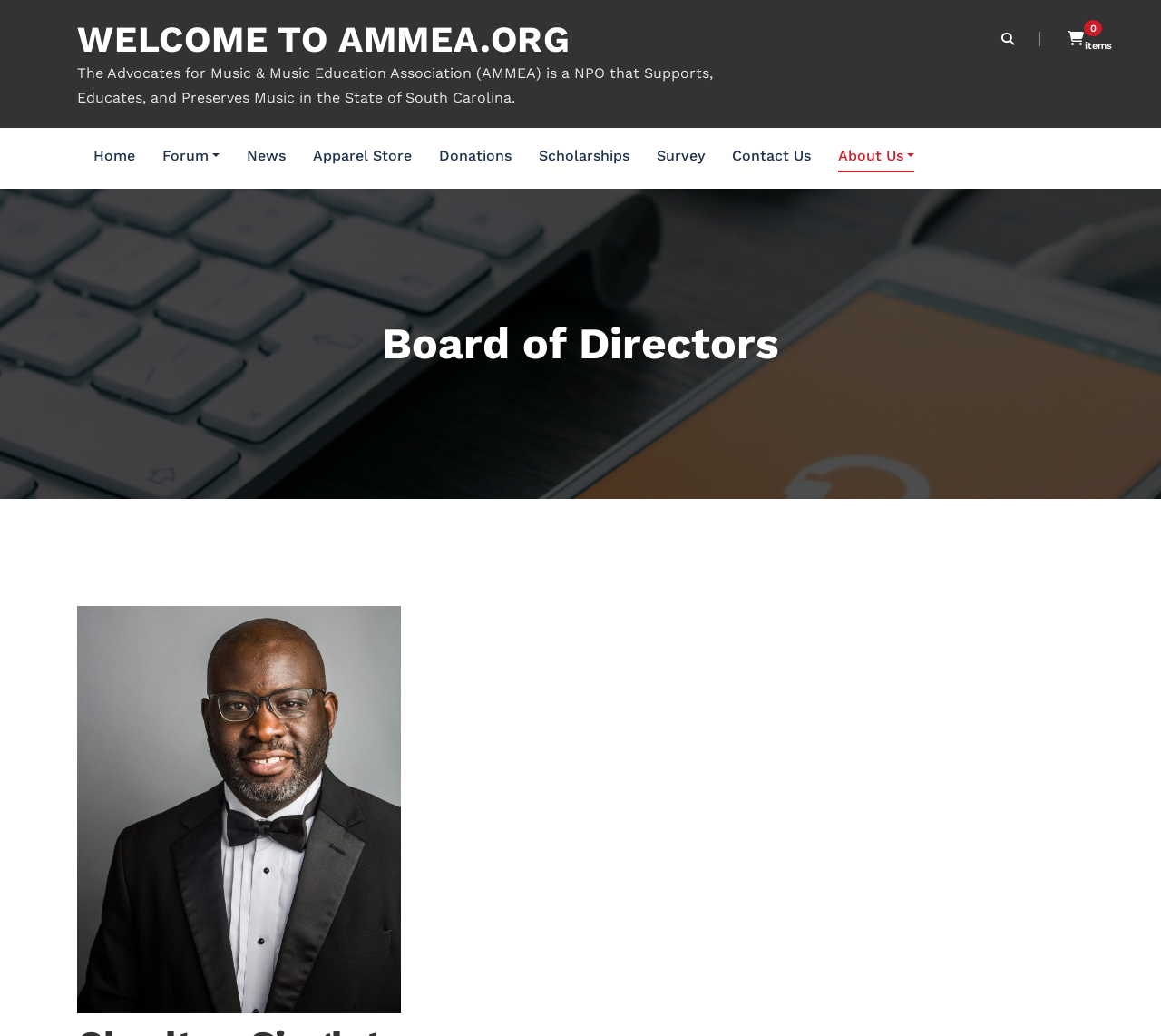What is the name of the organization?
Provide a thorough and detailed answer to the question.

The name of the organization can be found in the static text element 'The Advocates for Music & Music Education Association (AMMEA) is a NPO that Supports, Educates, and Preserves Music in the State of South Carolina.'